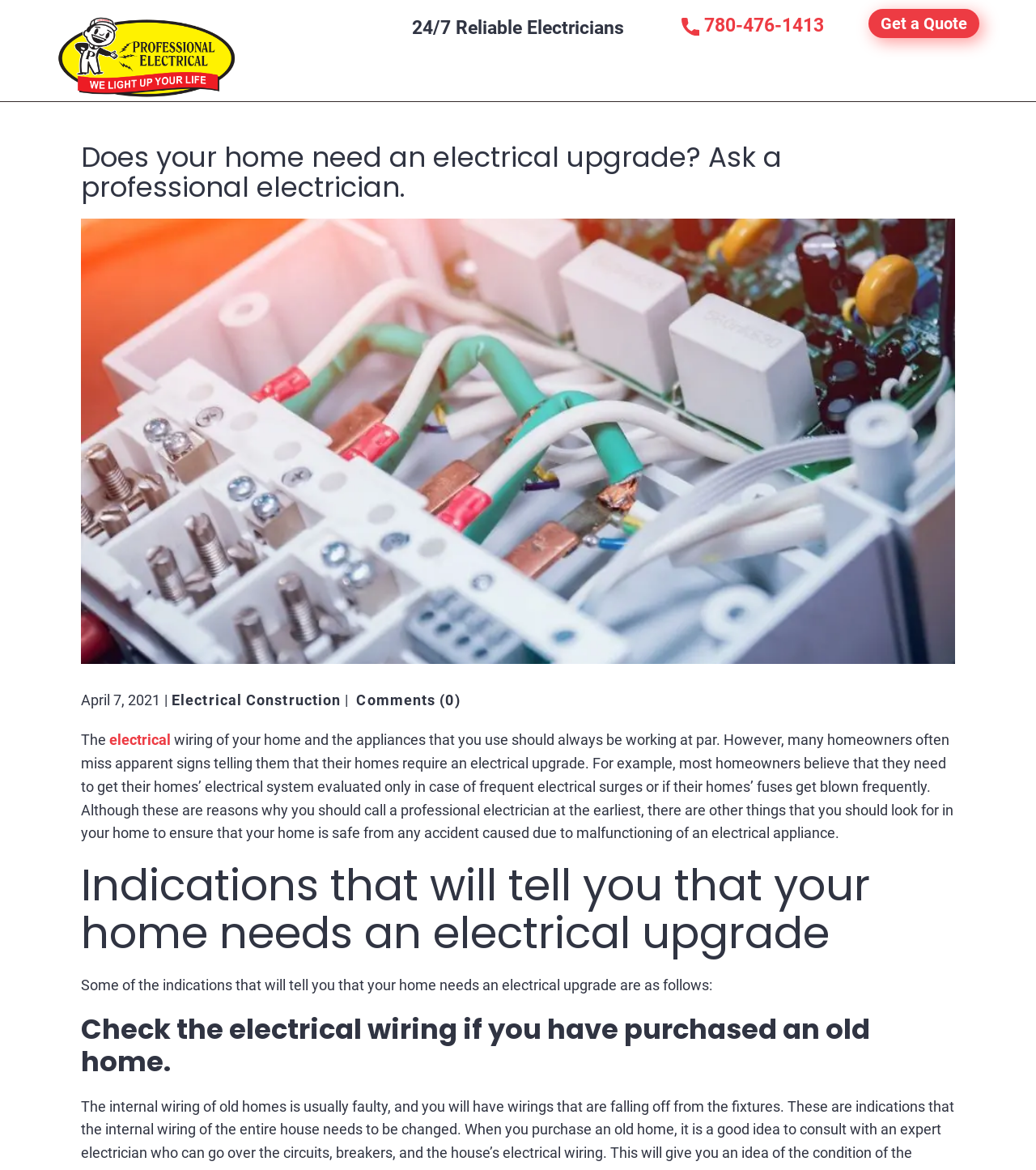How many navigation links are there in the top menu?
Give a one-word or short-phrase answer derived from the screenshot.

7